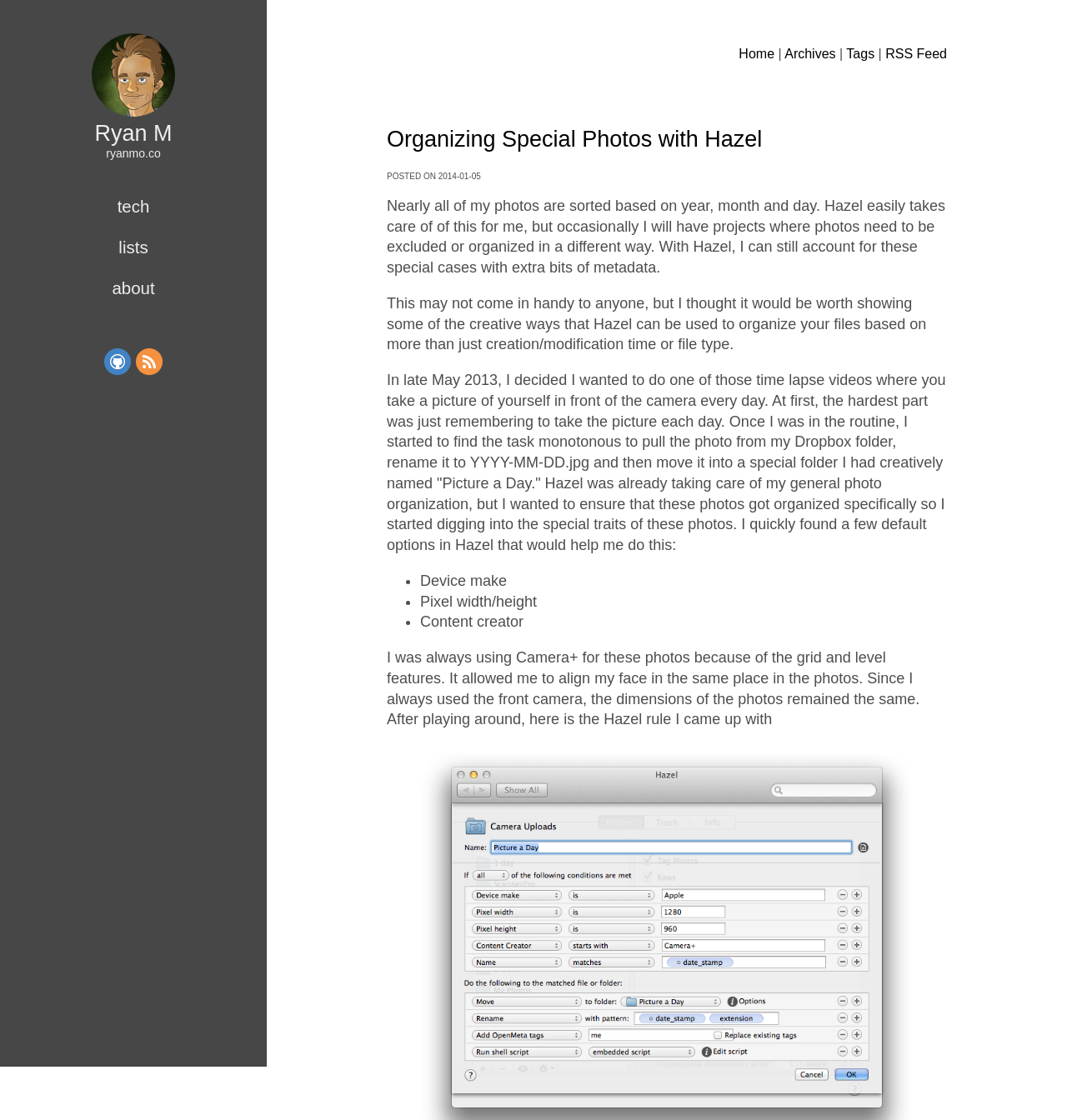Calculate the bounding box coordinates for the UI element based on the following description: "Tech". Ensure the coordinates are four float numbers between 0 and 1, i.e., [left, top, right, bottom].

[0.11, 0.176, 0.14, 0.193]